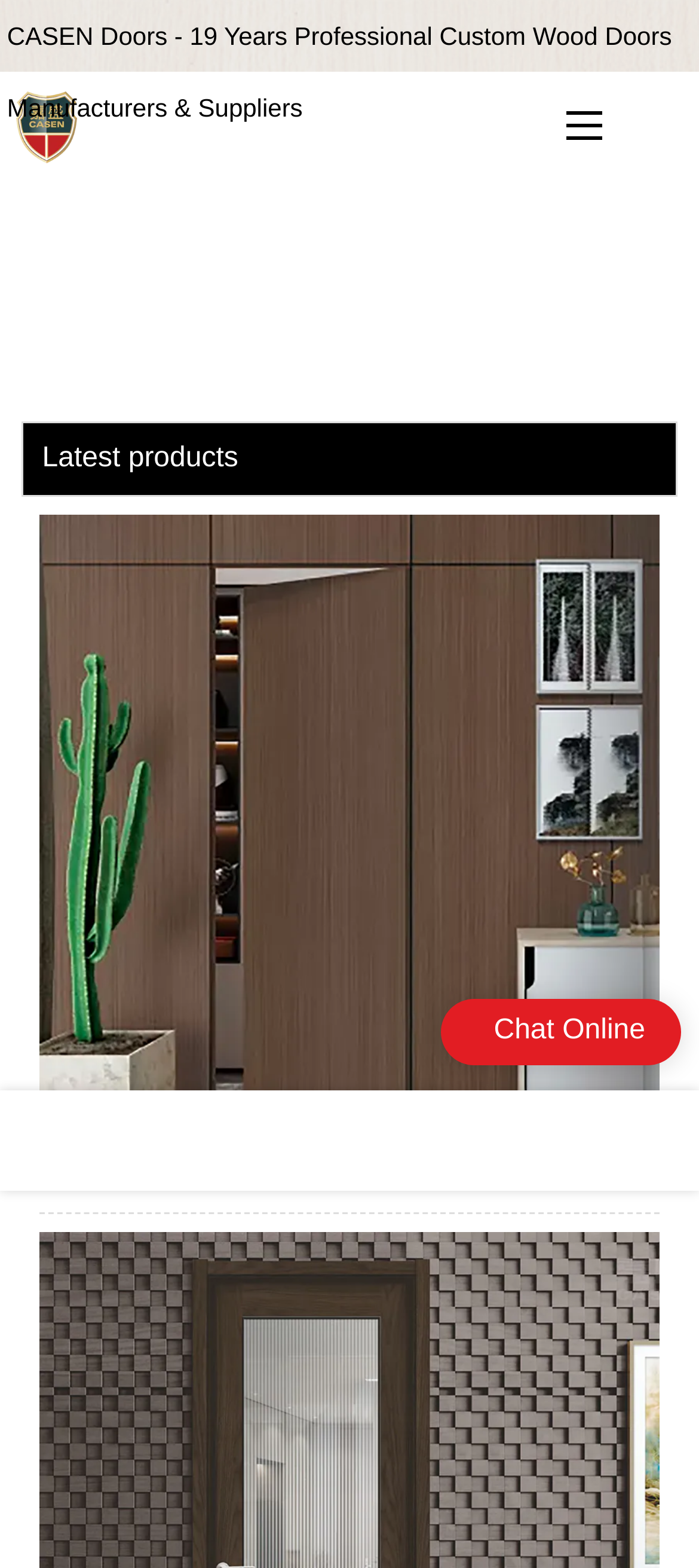Describe in detail what you see on the webpage.

The webpage appears to be a website for Casen Wooden Doors, a manufacturer and supplier of custom wood doors. At the top-left corner, there is a logo of Casen wooden door, which is an image linked to the company's homepage. Next to the logo, there is a button with no text. 

Below the logo and button, there is a heading that reads "CASEN Doors - 19 Years Professional Custom Wood Doors Manufacturers & Suppliers". 

Further down, there is a section labeled "Latest products", which features a product image with a description "JS-1008B fashion new design,hot wood door" and a link to the product page. 

At the bottom of the page, there are three links, likely representing different contact methods, with a "Chat Online" text nearby. 

In the top-center of the page, there is a brief message "loading", which may be a temporary status indicator. 

The webpage also has a meta description that provides guidance on what to do if custom wood interior doors encounter problems during use, suggesting that users stop using the doors and contact the company for effective solutions.